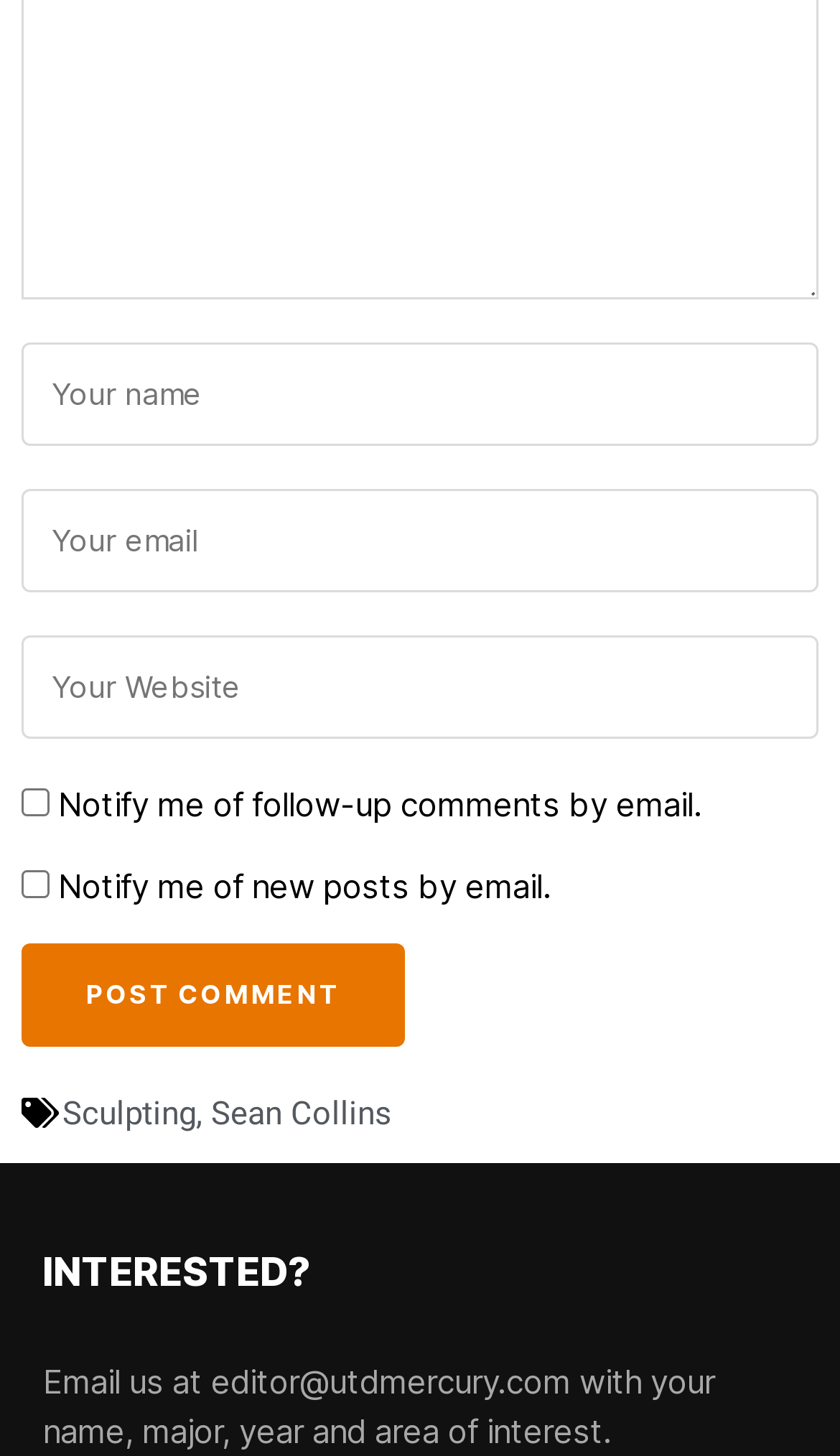What is the purpose of the checkboxes?
Look at the image and answer with only one word or phrase.

Notification